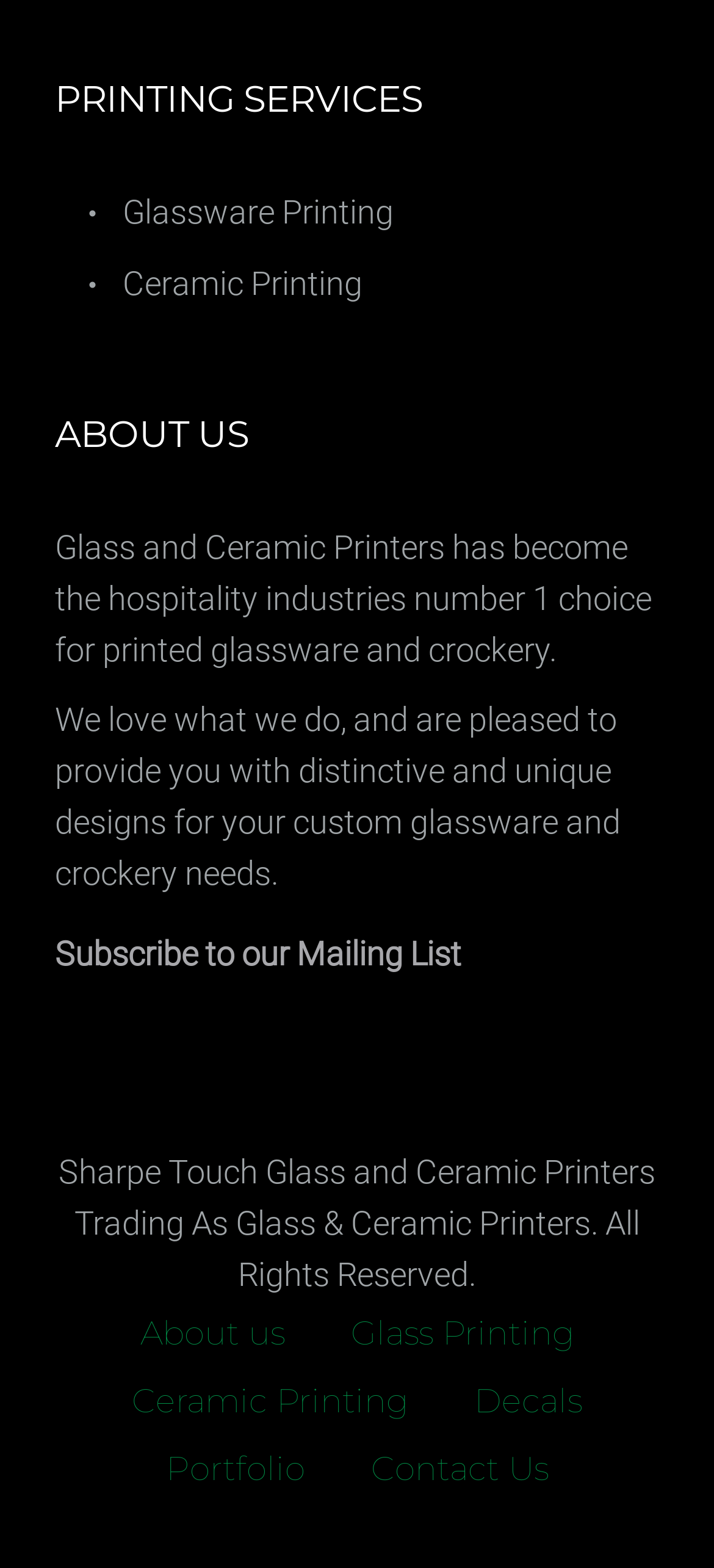Using the information in the image, give a comprehensive answer to the question: 
What is the company's stance on their work?

The company's stance on their work can be inferred from the text 'We love what we do, and are pleased to provide you with distinctive and unique designs for your custom glassware and crockery needs.' which suggests that the company is passionate about their work and takes pride in providing unique designs.